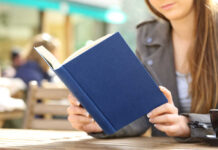Given the content of the image, can you provide a detailed answer to the question?
What is highlighting the woman's long hair?

According to the caption, sunlight is highlighting the woman's long hair, framing her face as she focuses intently on the pages of her book. This suggests that the scene is taking place during the day, and the sunlight is adding to the overall peaceful ambiance.